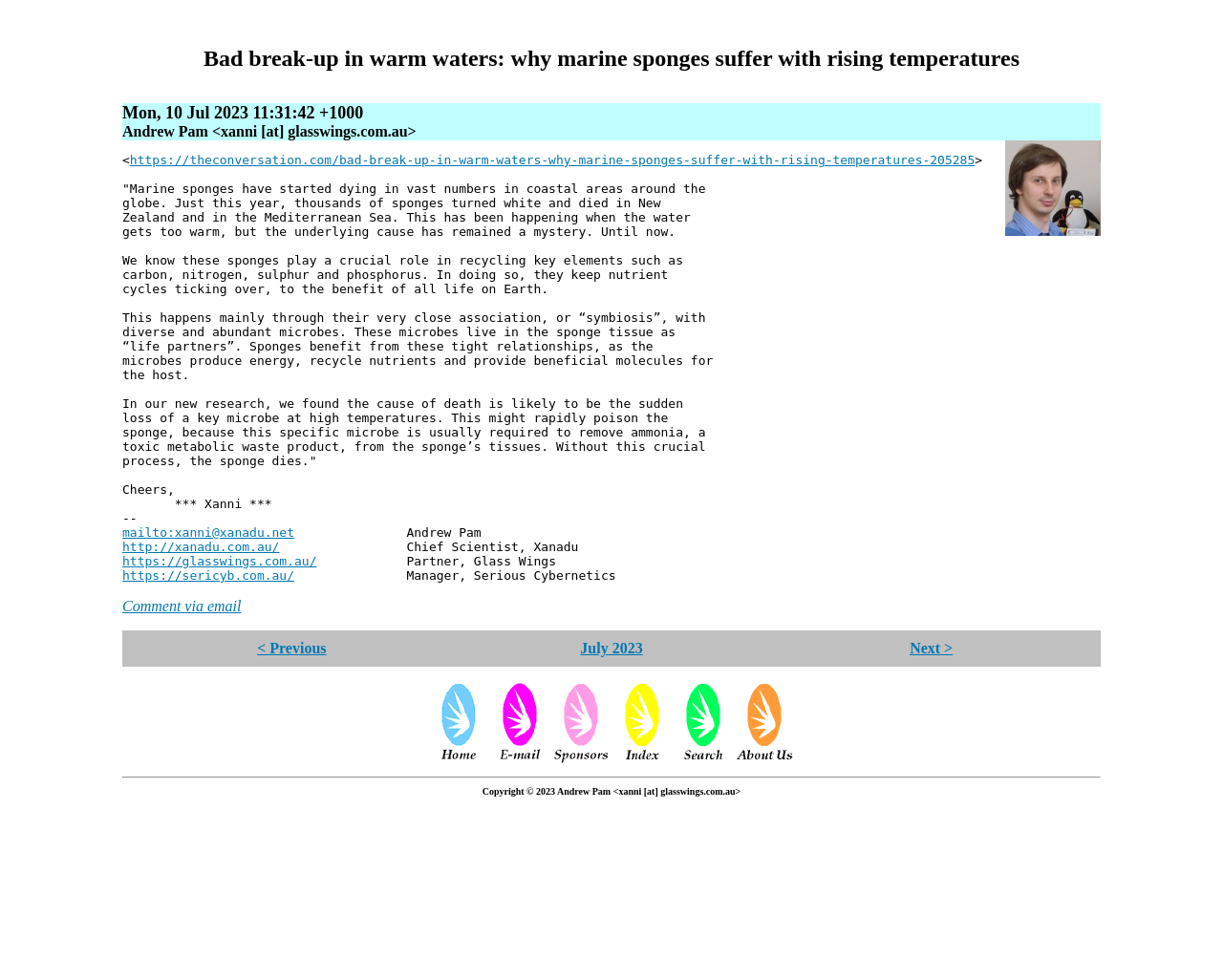How many links are there at the bottom of the webpage?
Based on the visual information, provide a detailed and comprehensive answer.

There are 7 links at the bottom of the webpage, including 'Home', 'E-Mail', 'Sponsors', 'Index', 'Search', 'About Us', and 'Comment via email'.